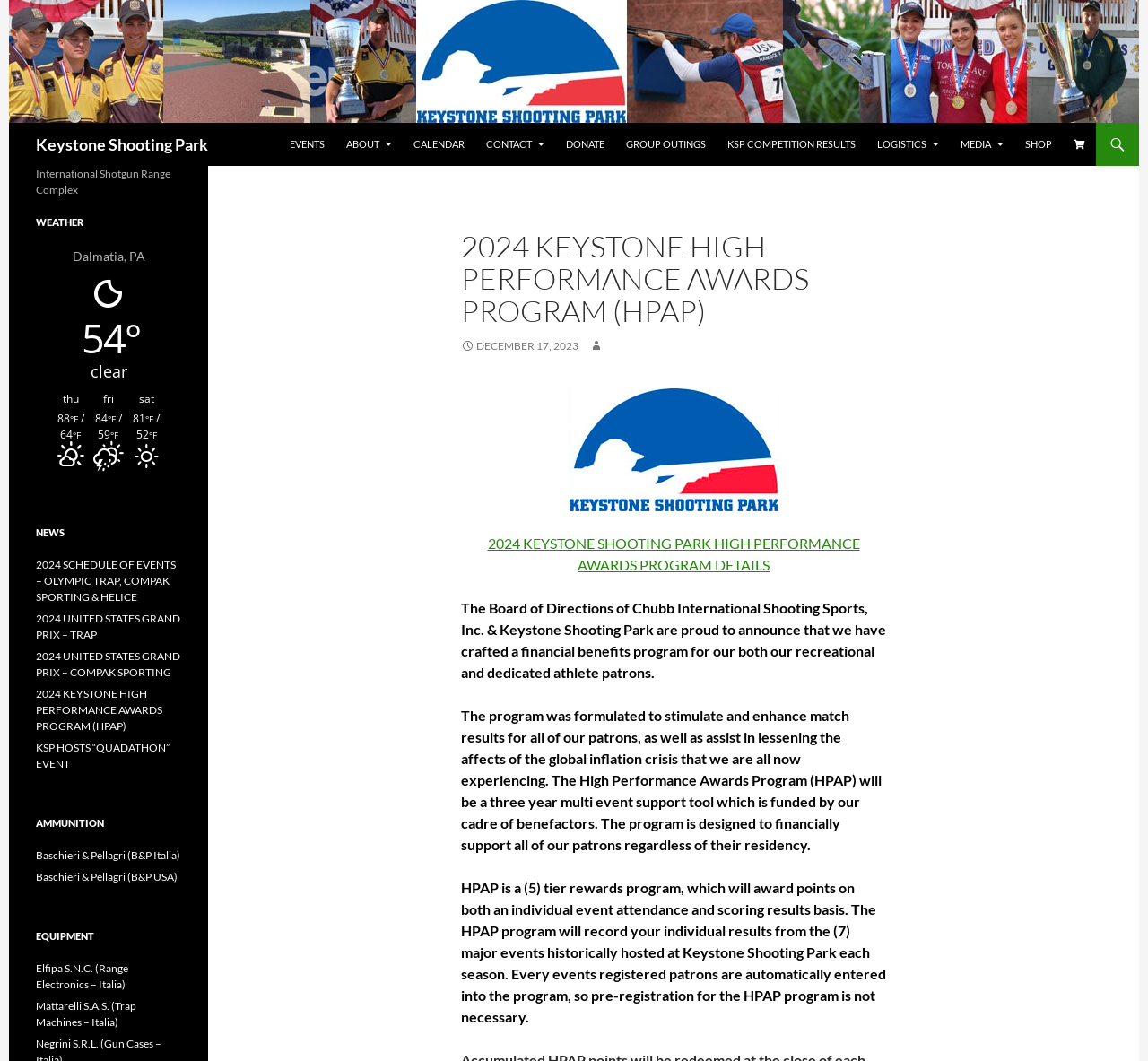Locate the bounding box coordinates of the element I should click to achieve the following instruction: "Click on the 'EVENTS' link".

[0.243, 0.116, 0.292, 0.156]